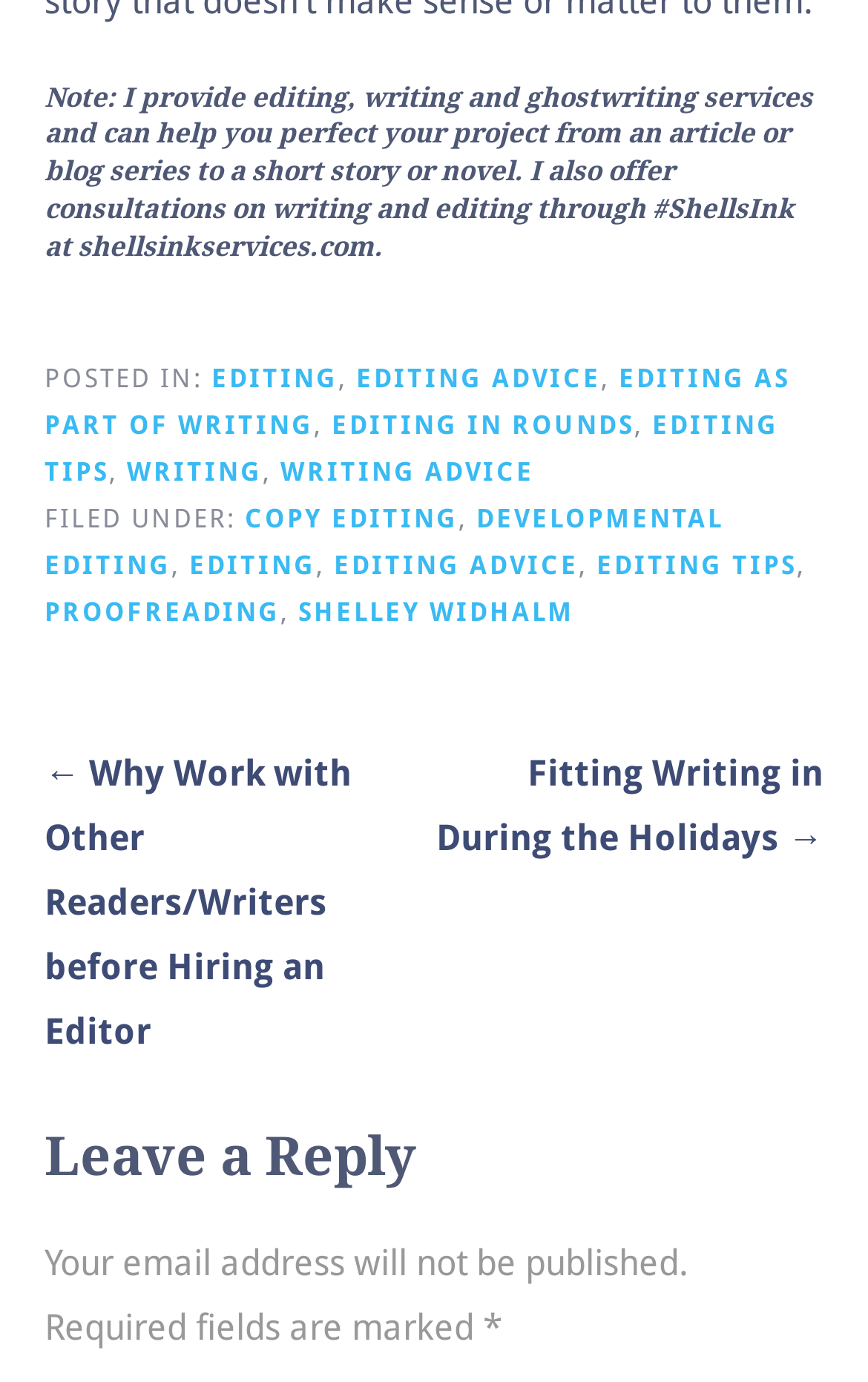What services does the author offer?
Use the image to give a comprehensive and detailed response to the question.

The author offers editing, writing, and ghostwriting services, as mentioned in the heading at the top of the webpage, which states 'I provide editing, writing and ghostwriting services and can help you perfect your project from an article or blog series to a short story or novel.'